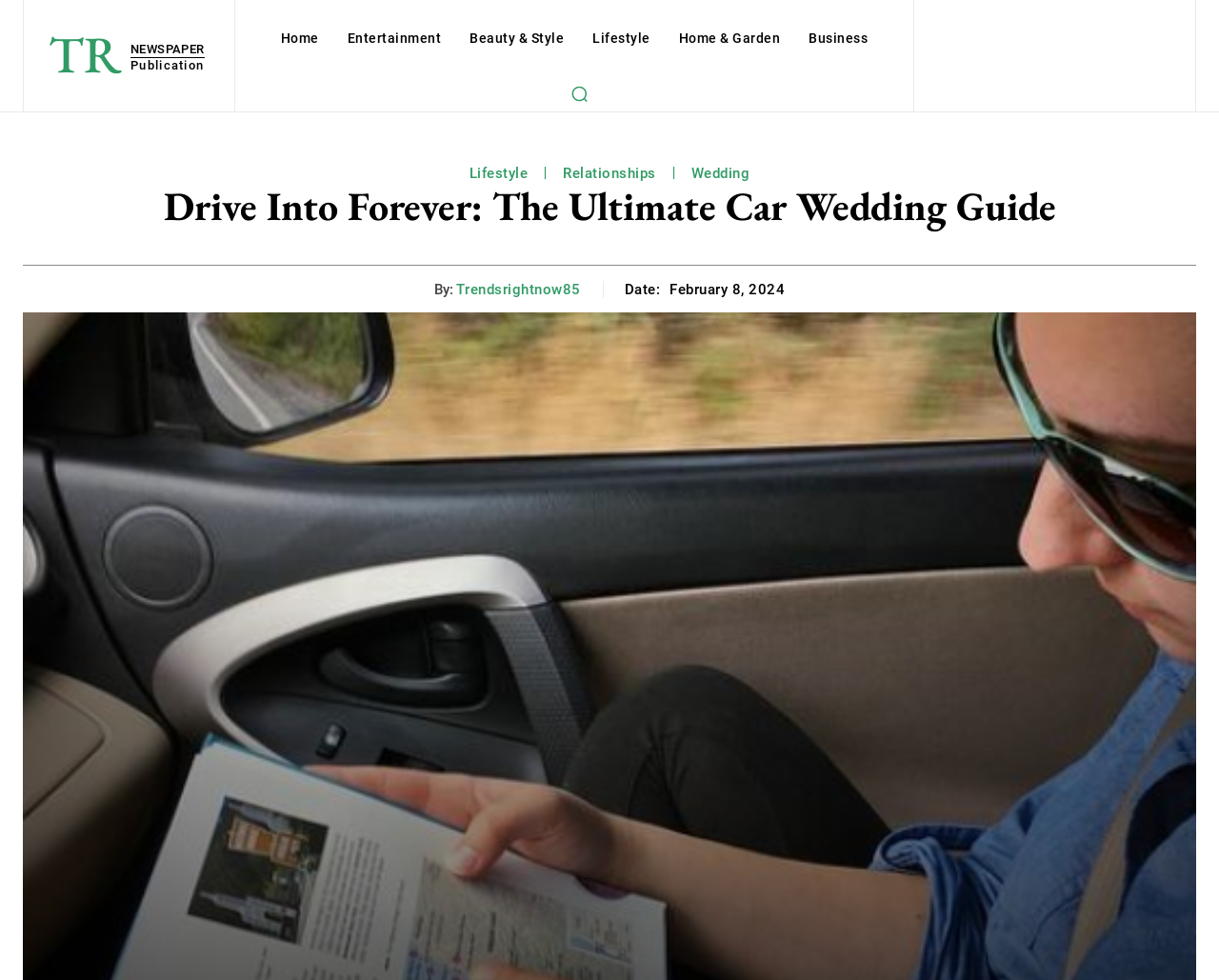Please reply to the following question using a single word or phrase: 
How many links are there in the sub-navigation bar?

3